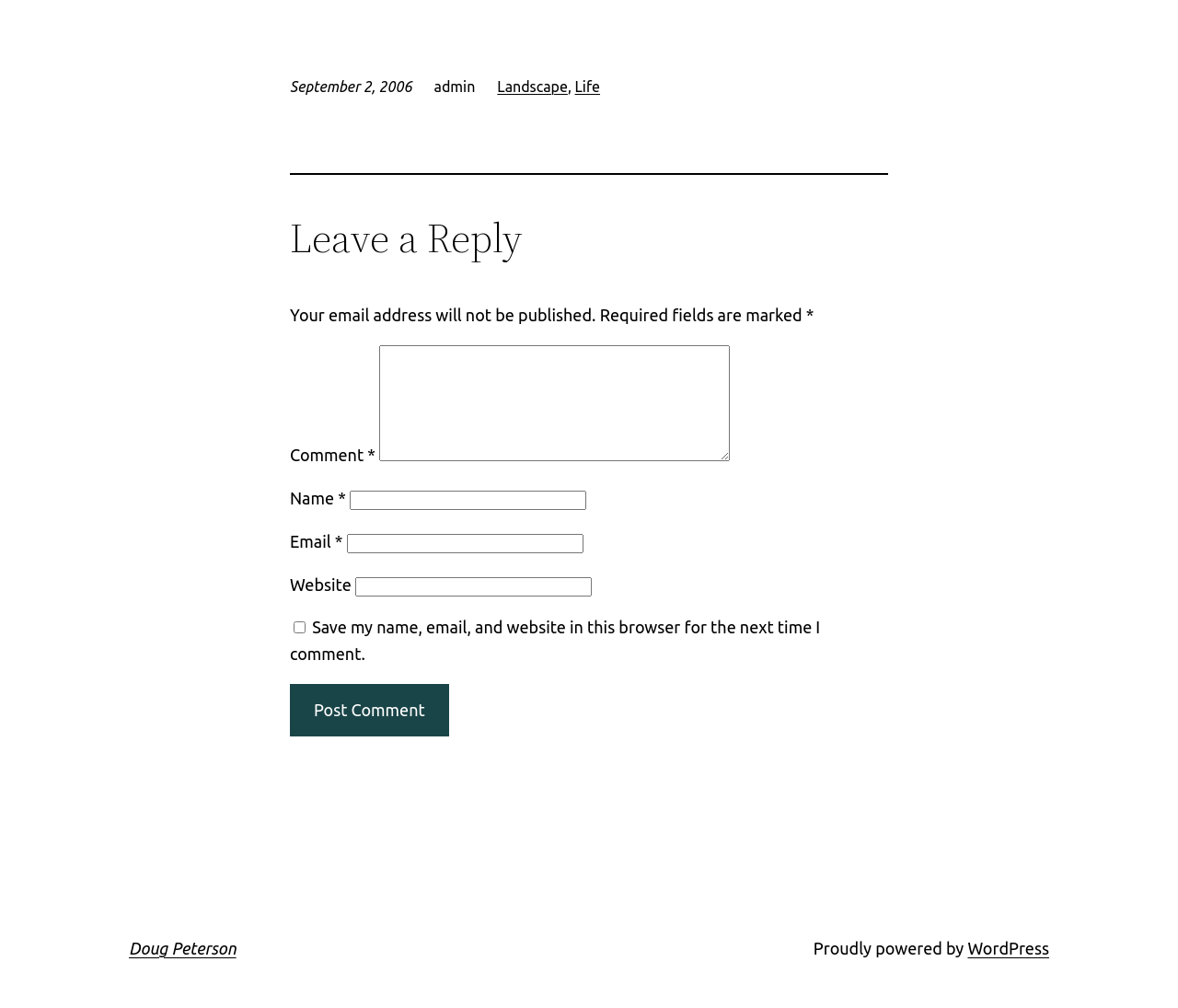Locate the bounding box coordinates of the segment that needs to be clicked to meet this instruction: "Enter a comment".

[0.322, 0.343, 0.62, 0.458]